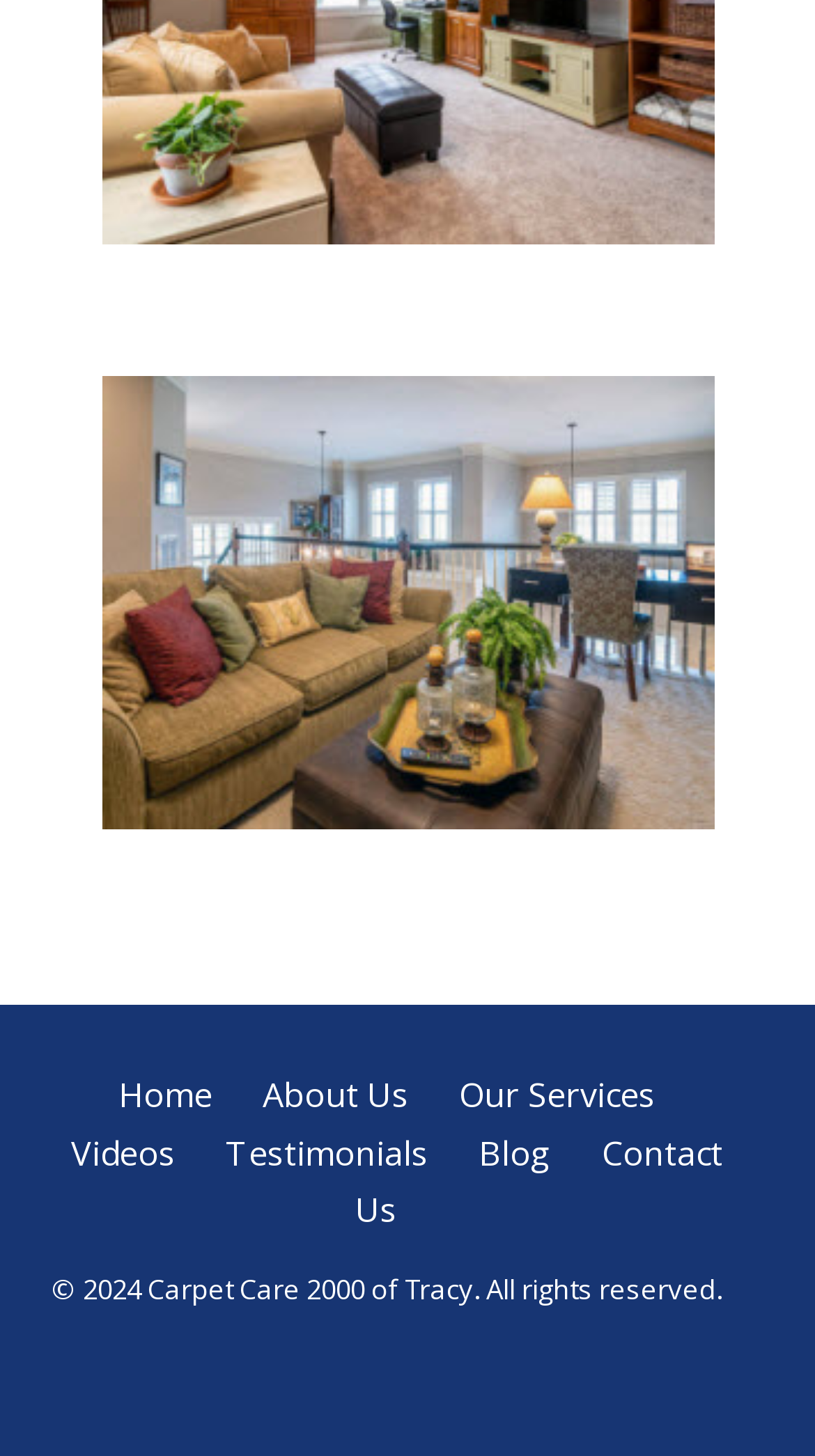Specify the bounding box coordinates of the area that needs to be clicked to achieve the following instruction: "Go to Home page".

[0.145, 0.737, 0.26, 0.768]